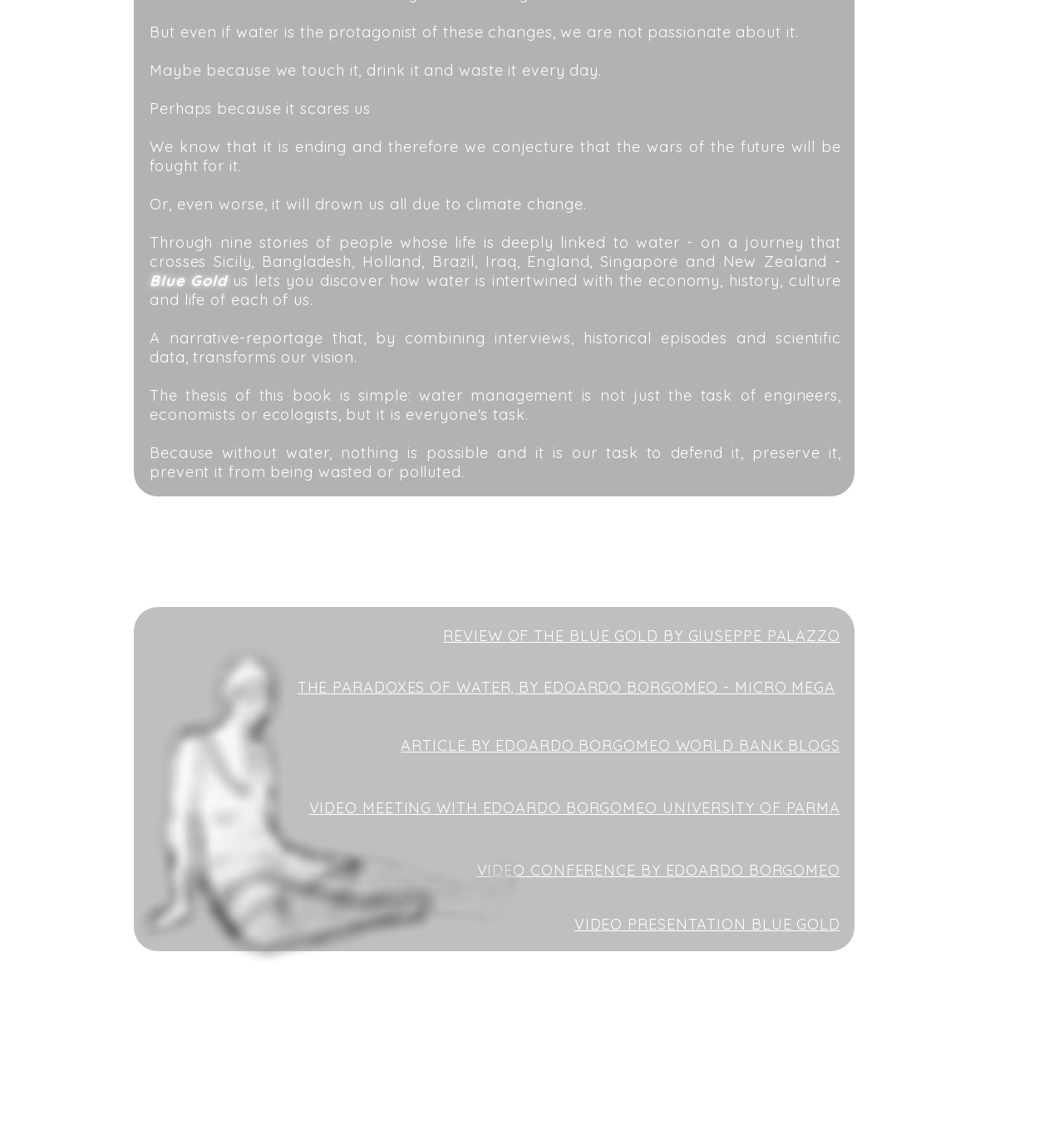Please determine the bounding box coordinates of the element to click on in order to accomplish the following task: "Click the link to read the review of Blue Gold by Giuseppe Palazzo". Ensure the coordinates are four float numbers ranging from 0 to 1, i.e., [left, top, right, bottom].

[0.294, 0.557, 0.79, 0.574]